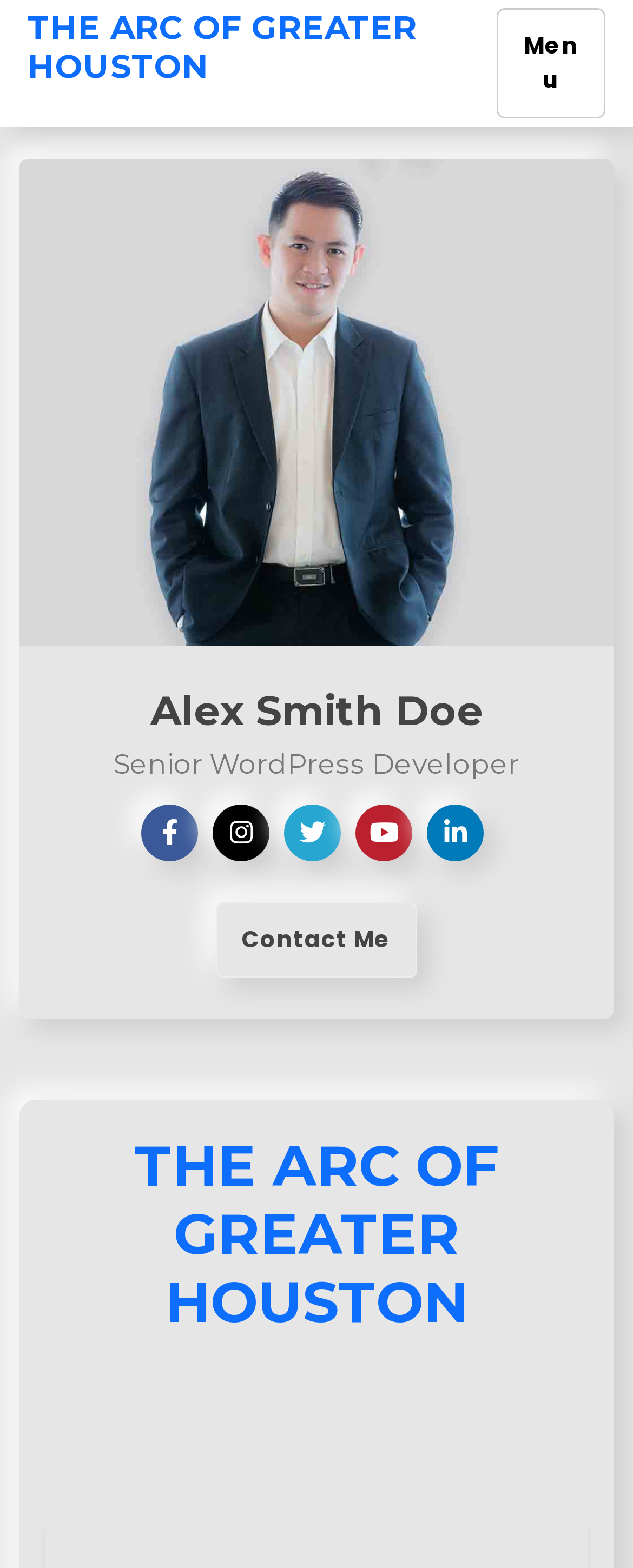Using the description "Menu", locate and provide the bounding box of the UI element.

[0.784, 0.005, 0.956, 0.076]